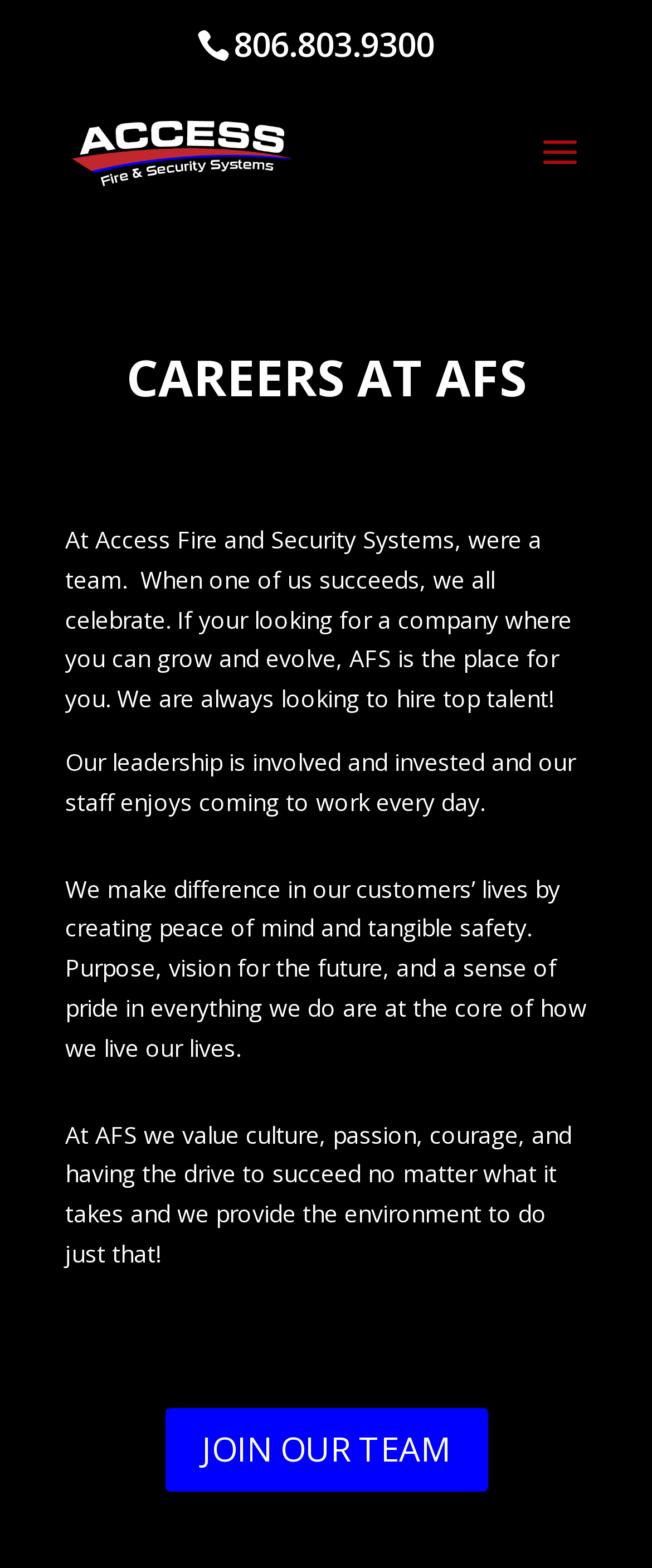Please answer the following question using a single word or phrase: 
What is the purpose of Access Fire and Security?

Creating peace of mind and tangible safety